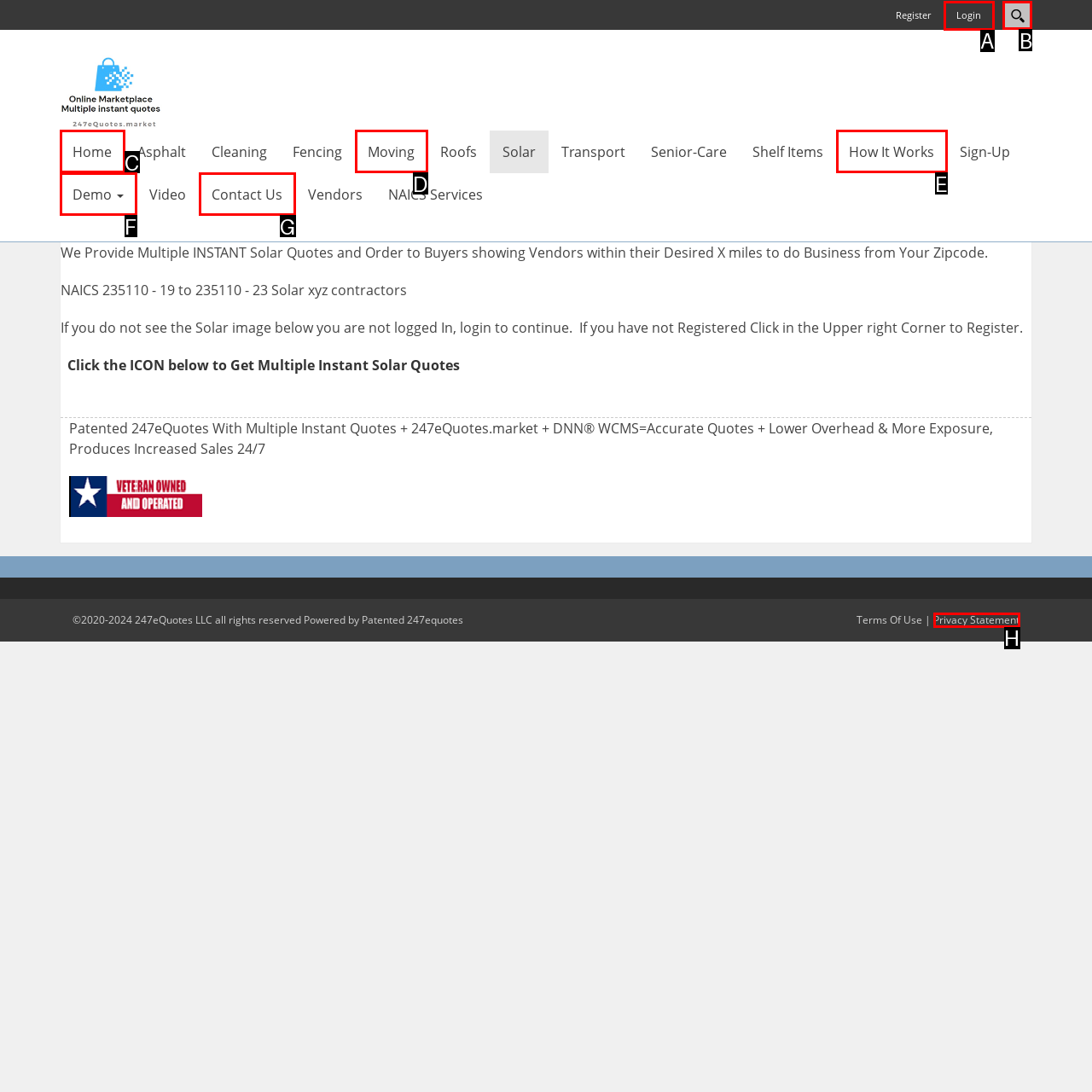Please indicate which option's letter corresponds to the task: search by examining the highlighted elements in the screenshot.

B